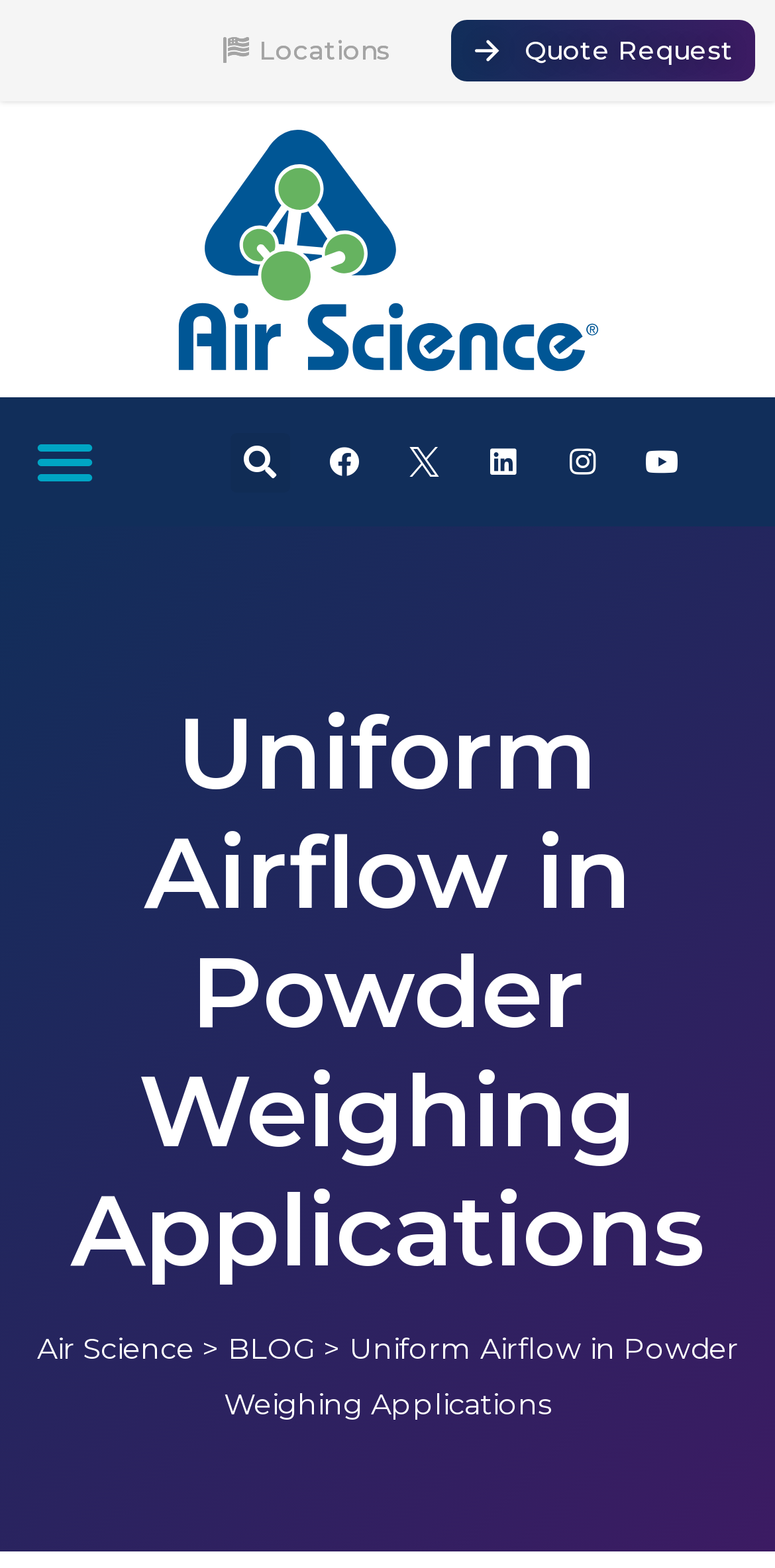Indicate the bounding box coordinates of the element that must be clicked to execute the instruction: "Visit Air Science website". The coordinates should be given as four float numbers between 0 and 1, i.e., [left, top, right, bottom].

[0.224, 0.077, 0.776, 0.241]